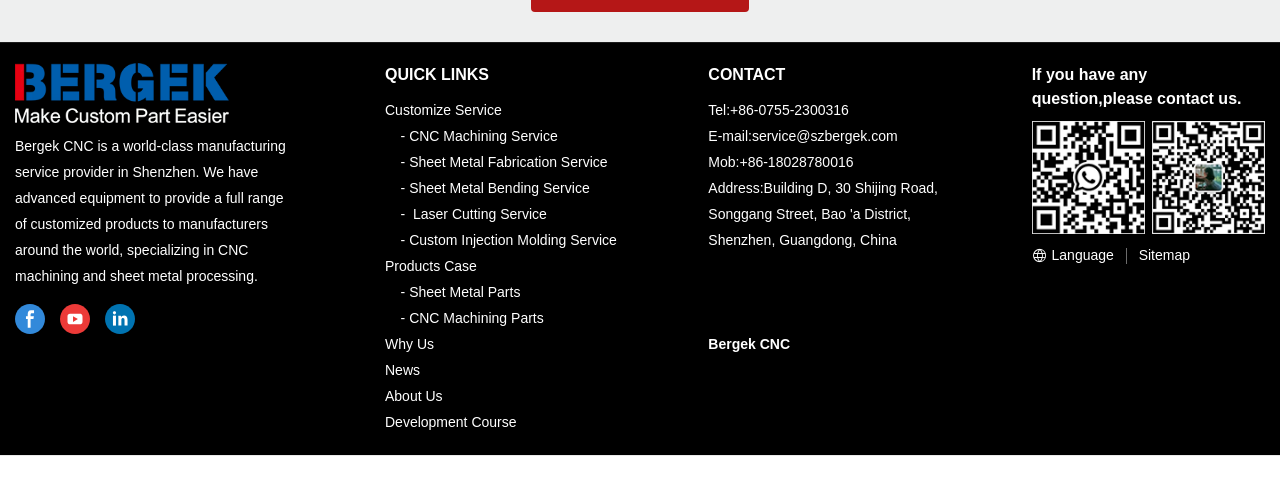Specify the bounding box coordinates of the element's region that should be clicked to achieve the following instruction: "Click on the Bergek CNC logo". The bounding box coordinates consist of four float numbers between 0 and 1, in the format [left, top, right, bottom].

[0.012, 0.126, 0.179, 0.247]